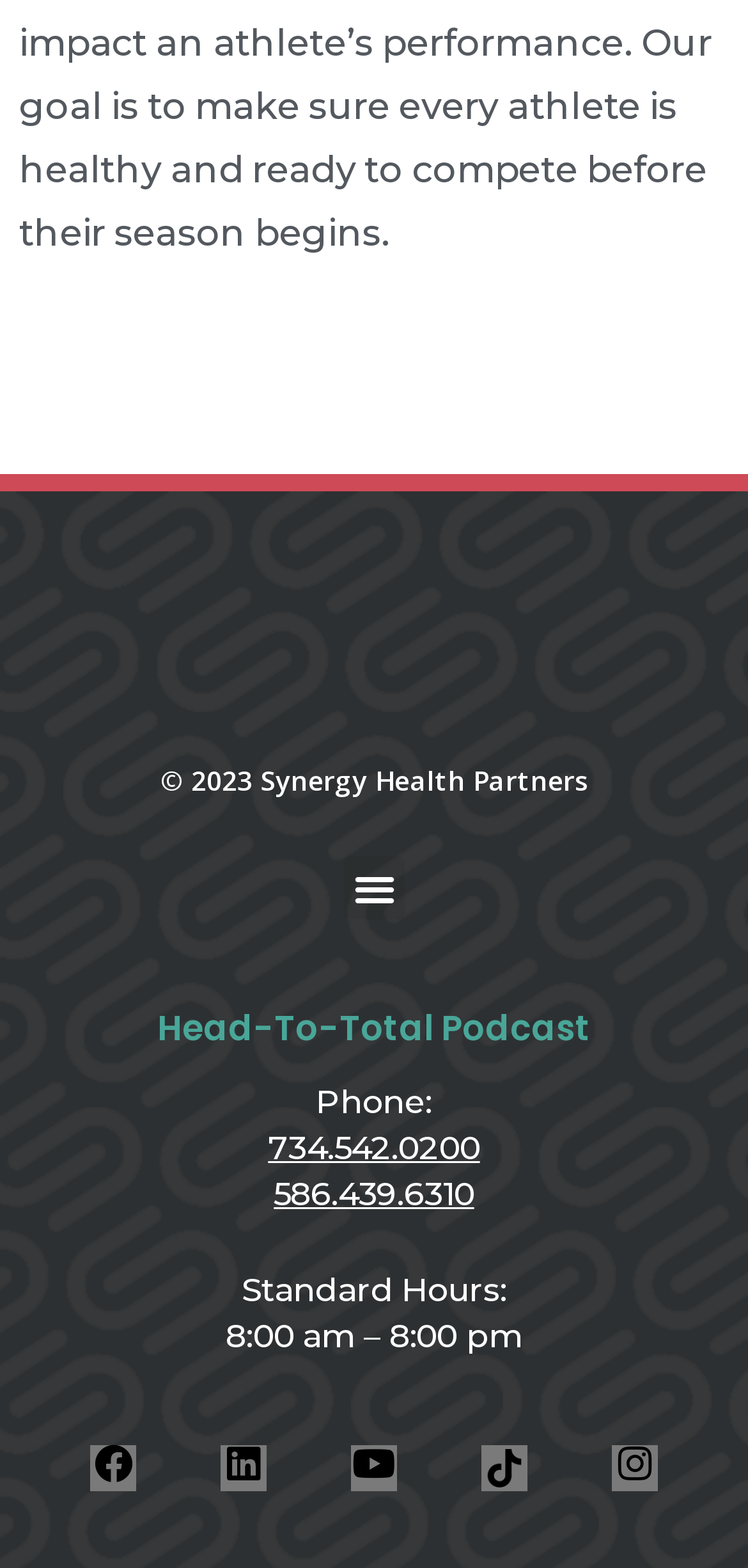What are the standard hours of operation?
Kindly answer the question with as much detail as you can.

The standard hours of operation can be found below the 'Standard Hours:' label, which states '8:00 am – 8:00 pm'.